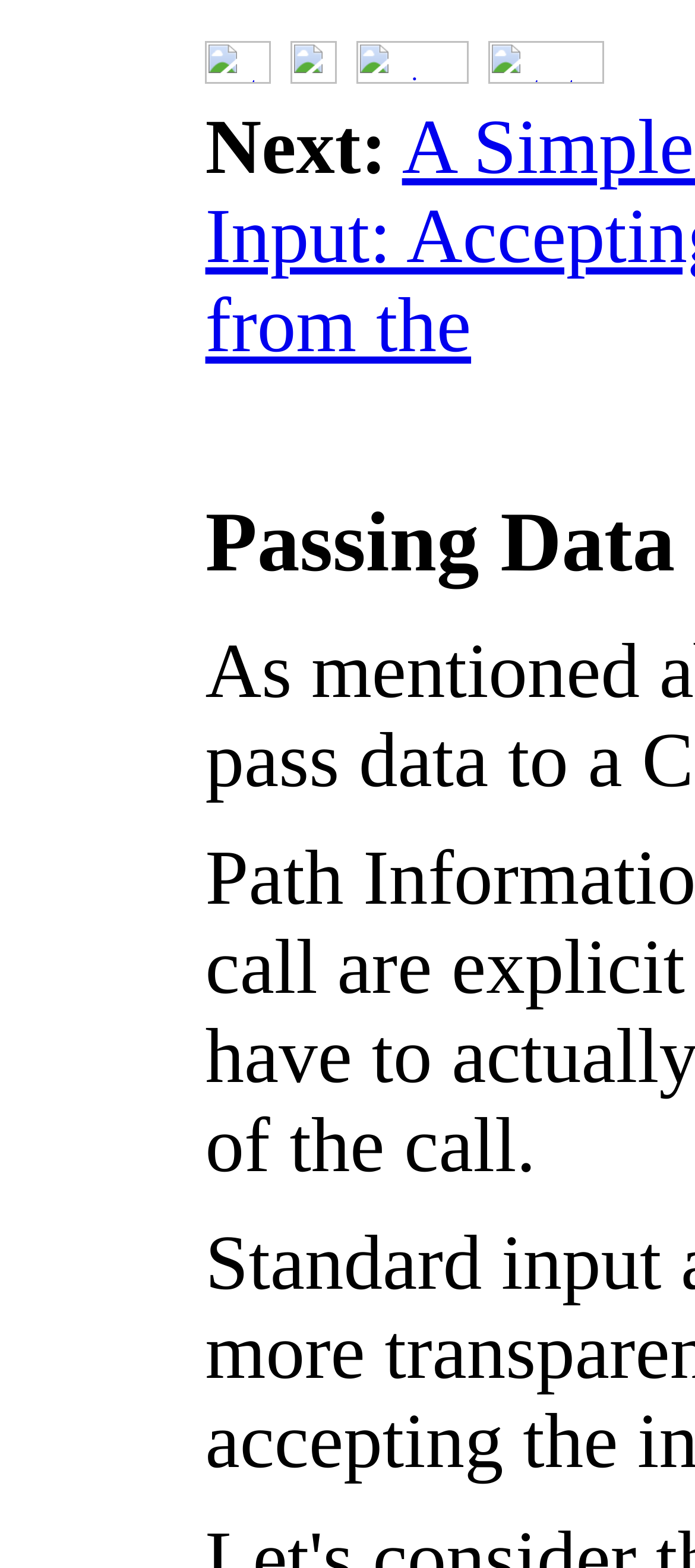Respond to the question below with a concise word or phrase:
What is the purpose of the links on this webpage?

Navigation